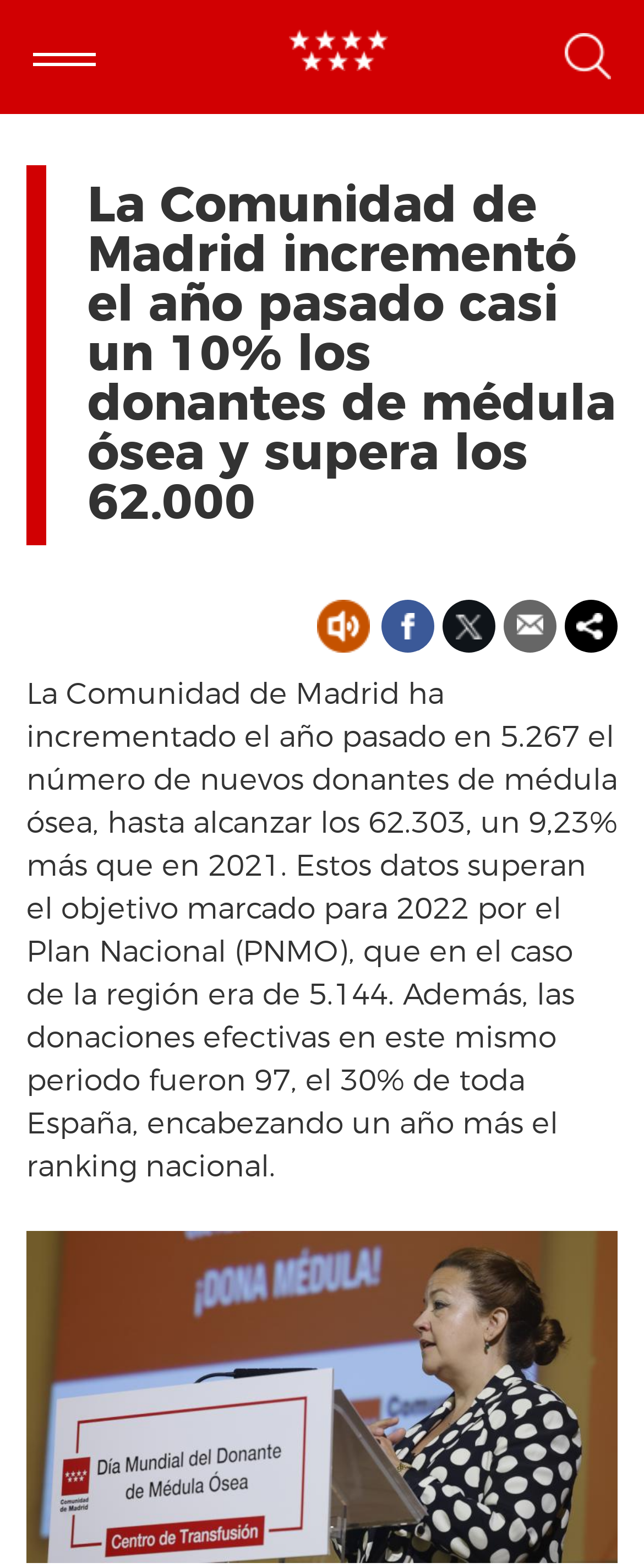Please locate the bounding box coordinates of the element that needs to be clicked to achieve the following instruction: "Search for something". The coordinates should be four float numbers between 0 and 1, i.e., [left, top, right, bottom].

[0.877, 0.021, 0.949, 0.051]